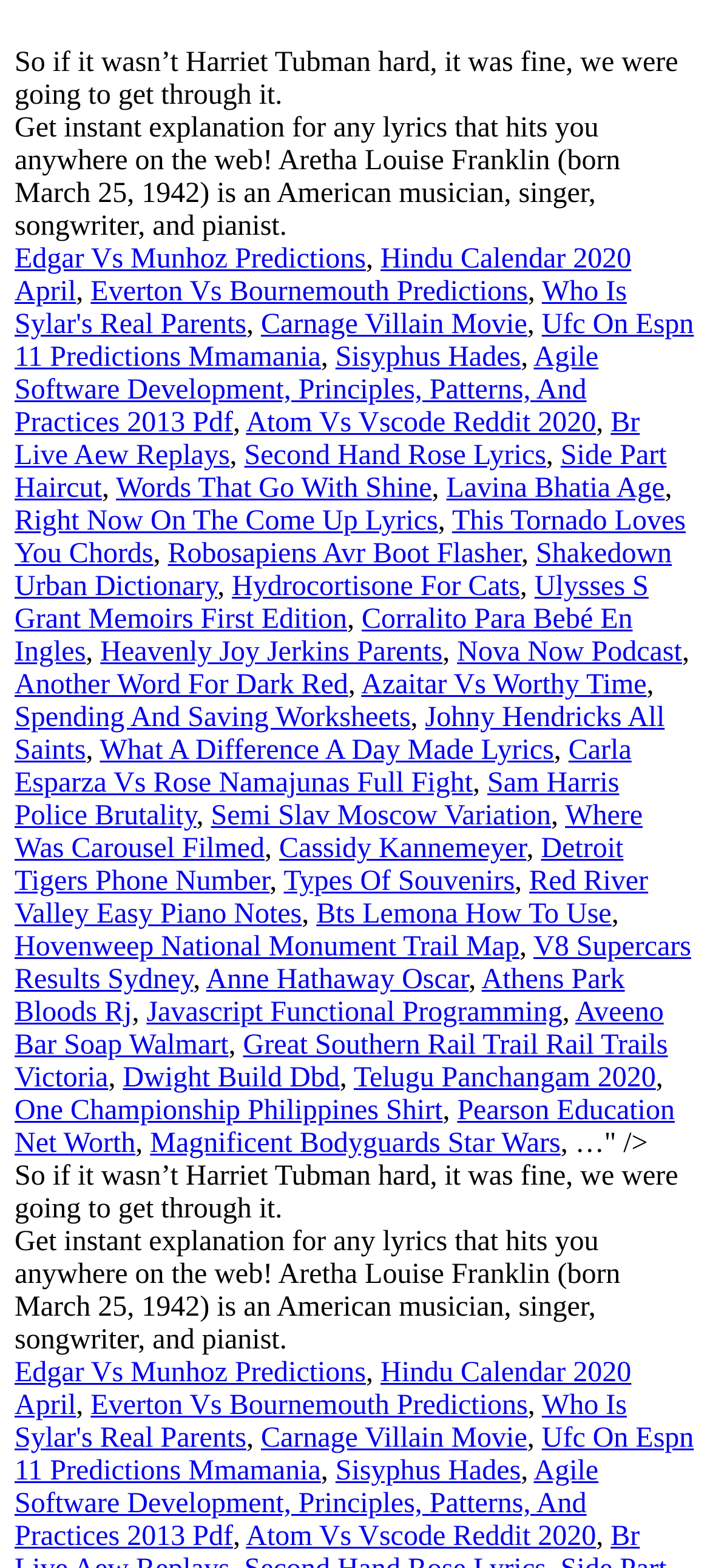Reply to the question with a brief word or phrase: How many links are on this webpage?

Over 50